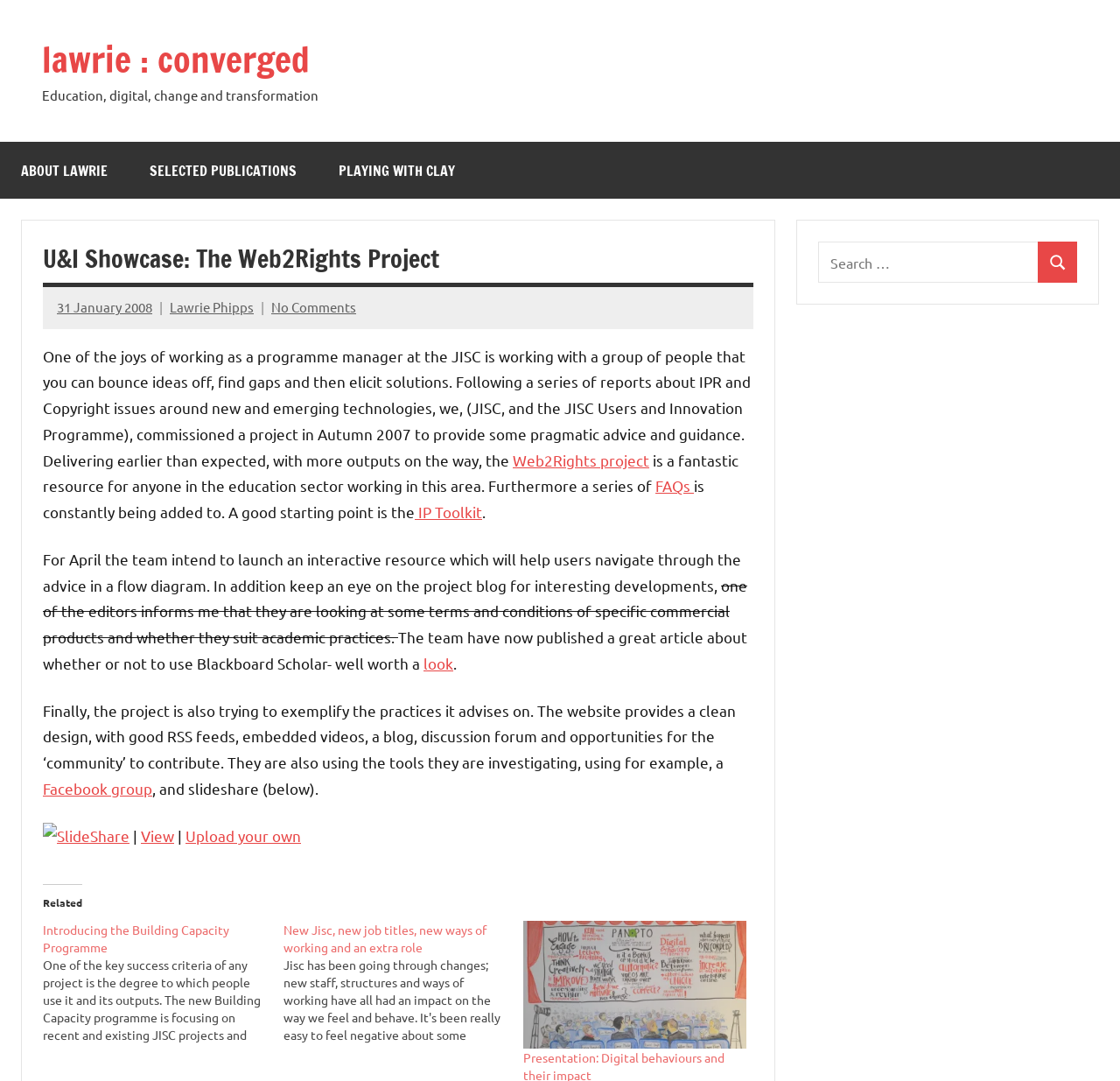Using the element description: "View", determine the bounding box coordinates for the specified UI element. The coordinates should be four float numbers between 0 and 1, [left, top, right, bottom].

[0.126, 0.764, 0.155, 0.781]